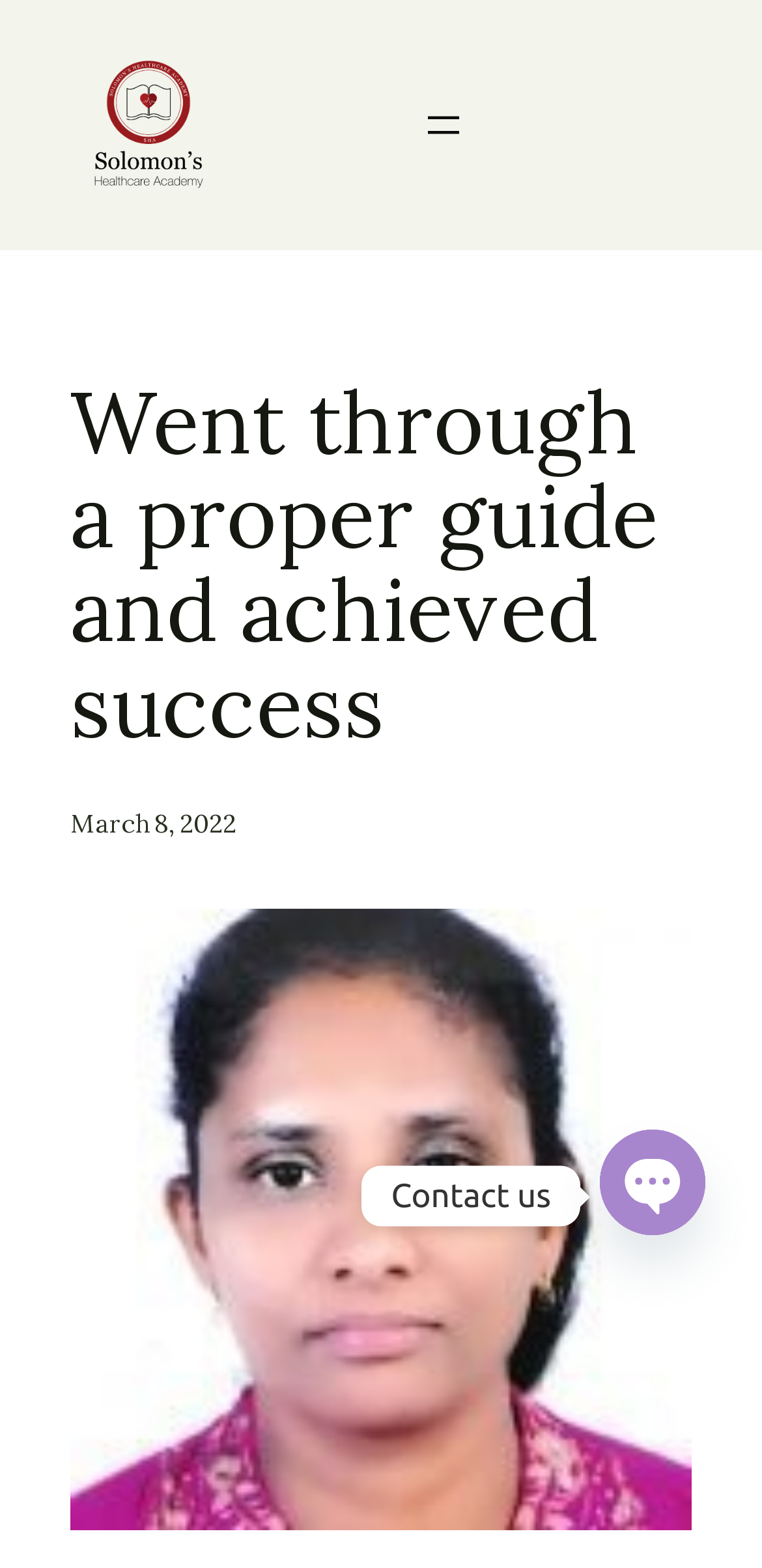What is the date mentioned on the page?
Respond with a short answer, either a single word or a phrase, based on the image.

March 8, 2022